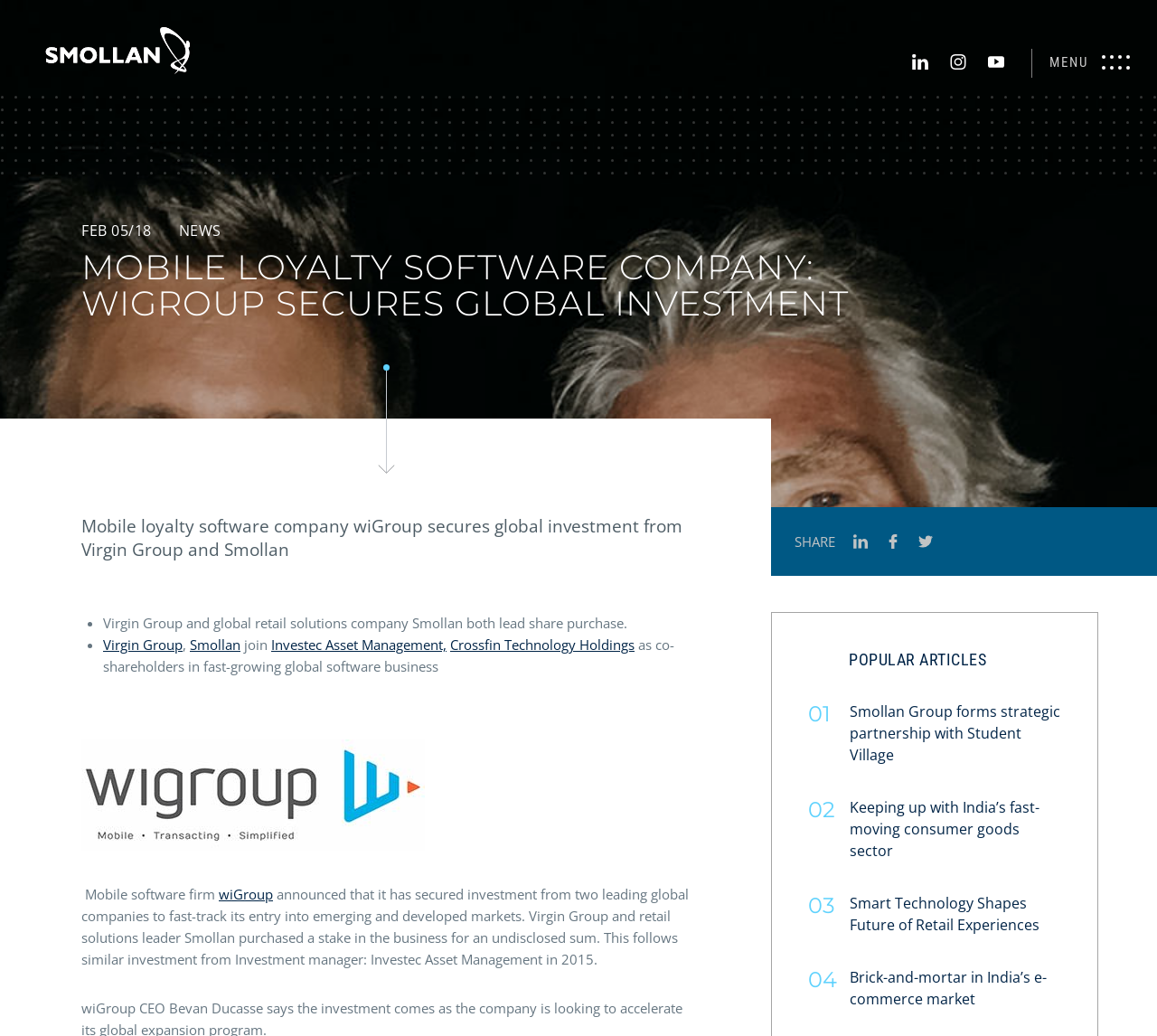Please indicate the bounding box coordinates of the element's region to be clicked to achieve the instruction: "Click on the Smollan logo". Provide the coordinates as four float numbers between 0 and 1, i.e., [left, top, right, bottom].

[0.039, 0.026, 0.164, 0.072]